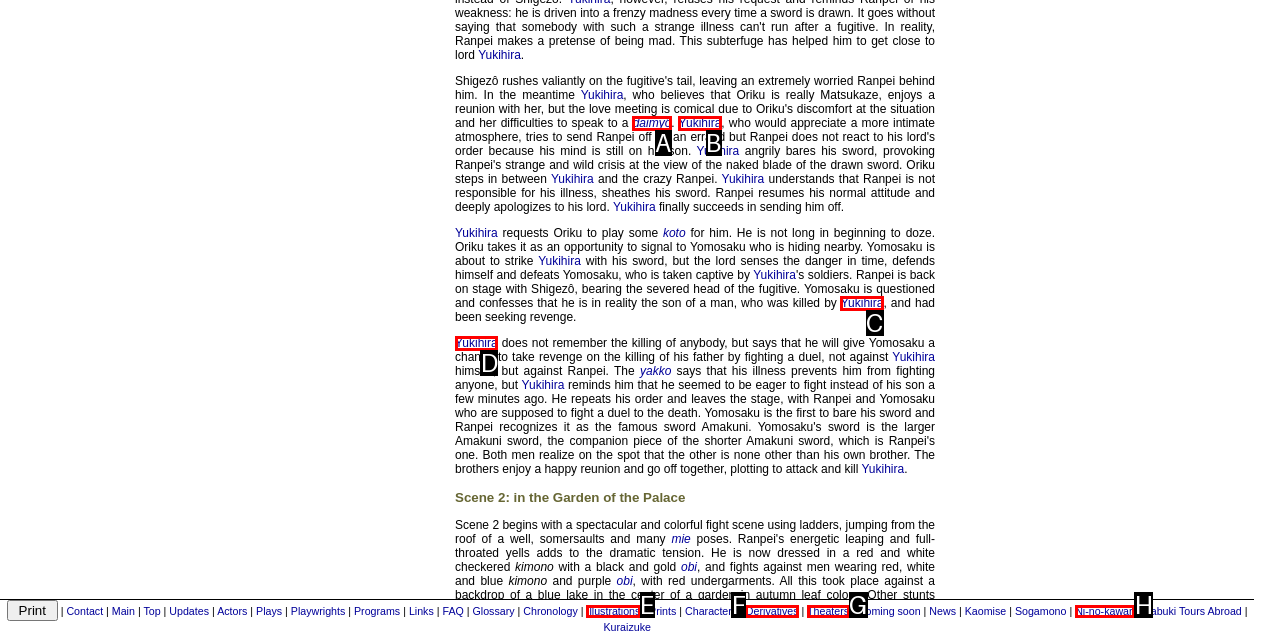Select the option that fits this description: daimyô
Answer with the corresponding letter directly.

A